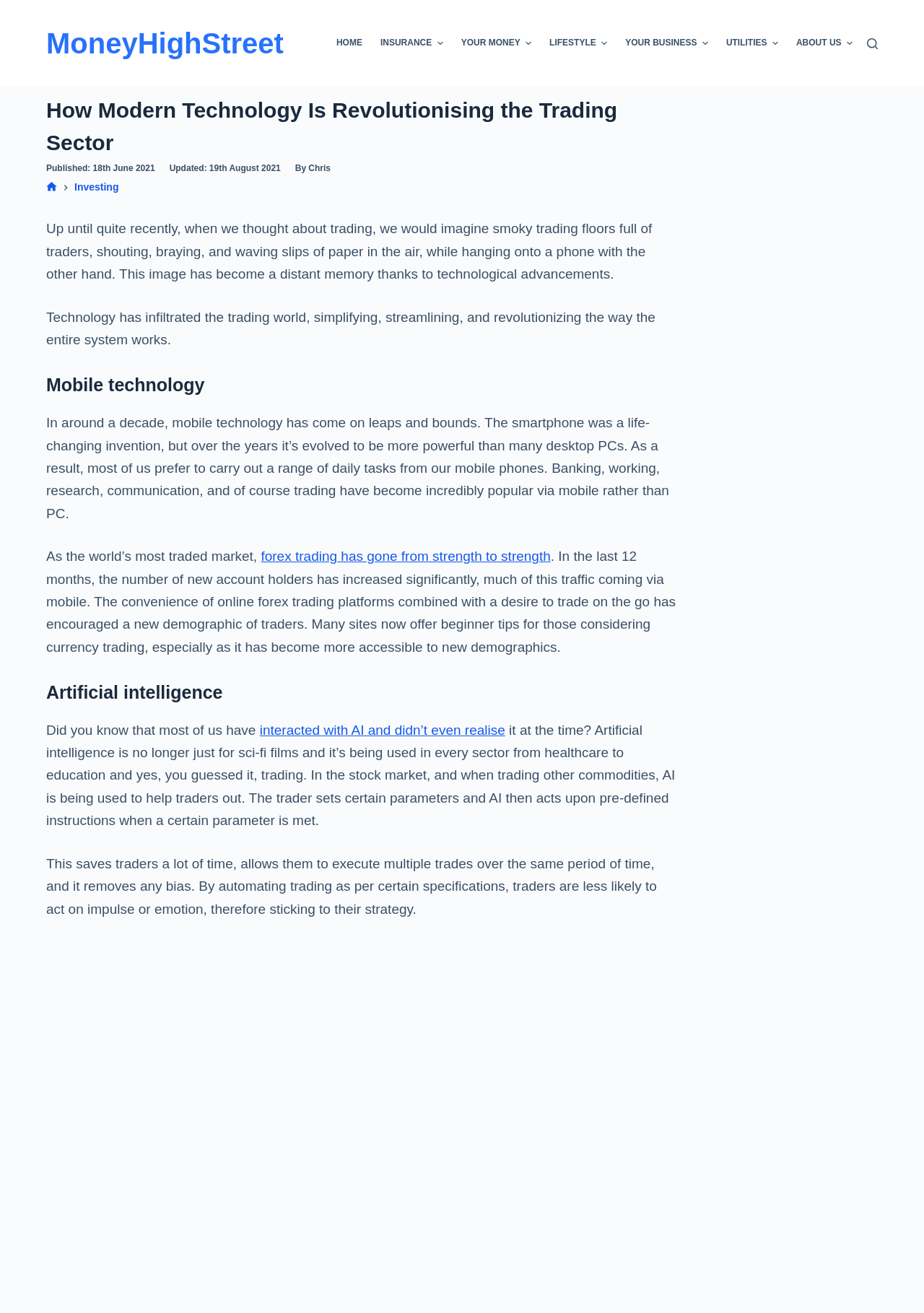Provide the bounding box coordinates for the area that should be clicked to complete the instruction: "Learn about 'interacted with AI'".

[0.281, 0.55, 0.547, 0.562]